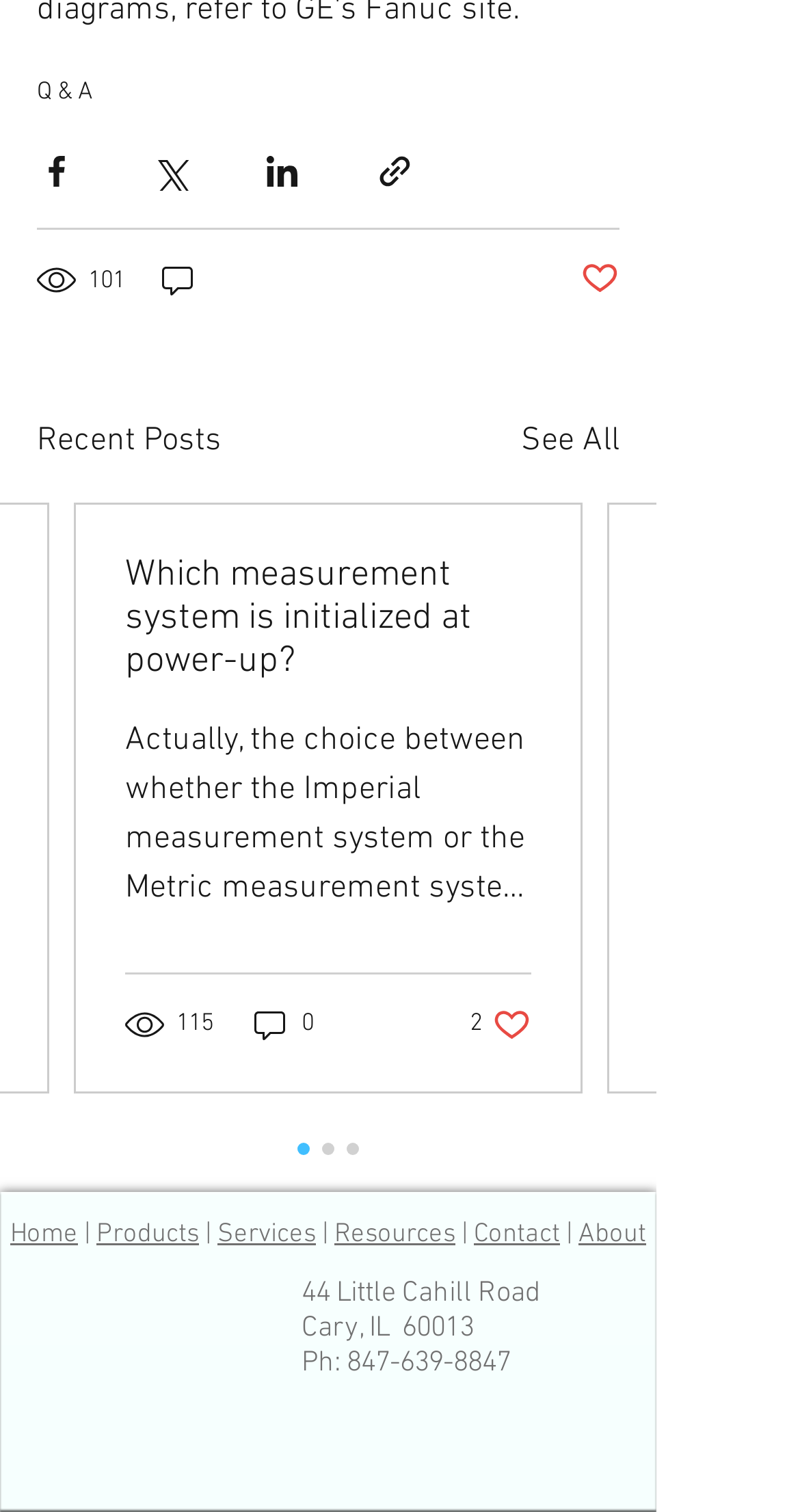Locate the bounding box coordinates of the area you need to click to fulfill this instruction: 'Like the post'. The coordinates must be in the form of four float numbers ranging from 0 to 1: [left, top, right, bottom].

[0.587, 0.665, 0.664, 0.69]